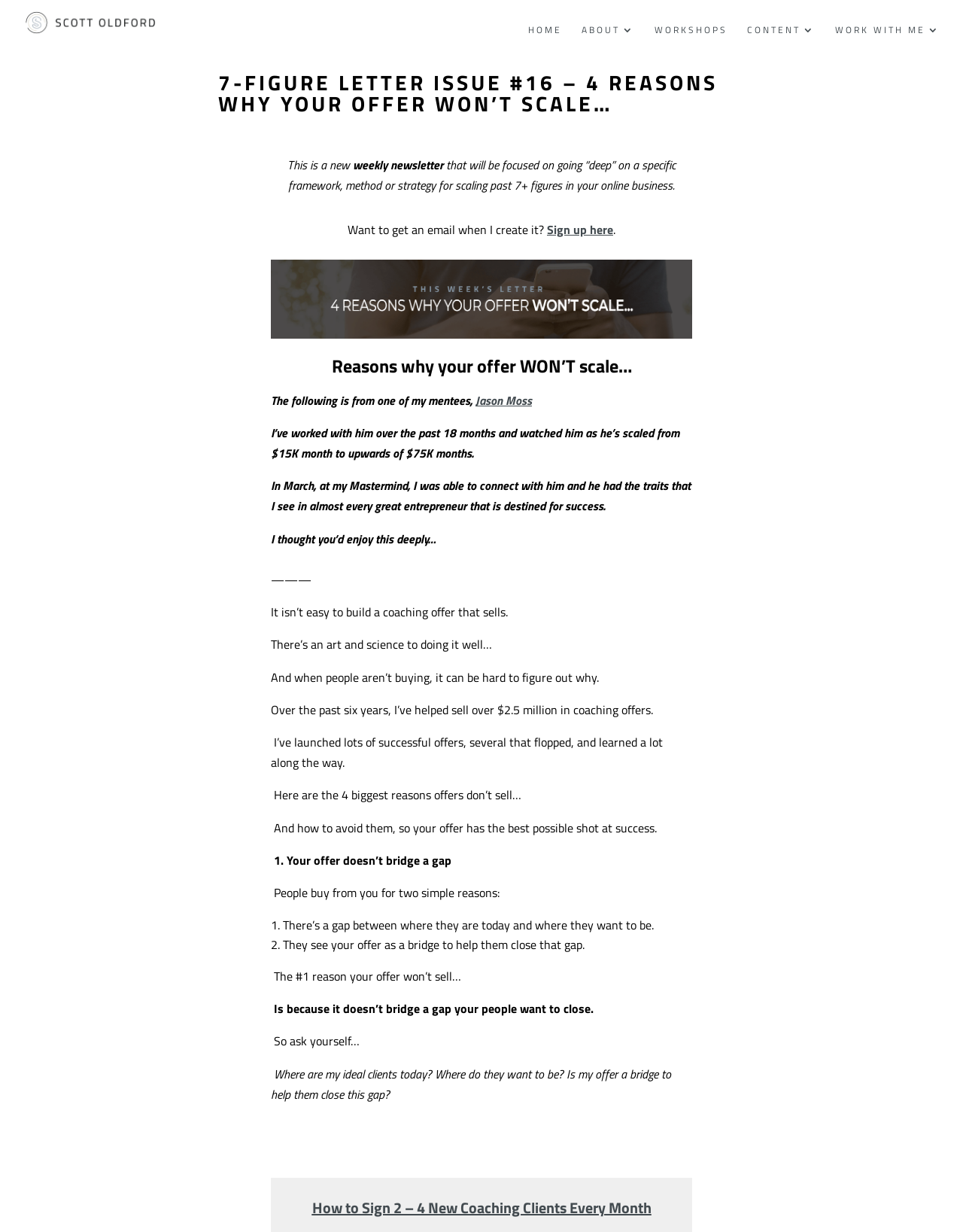Can you find the bounding box coordinates for the element that needs to be clicked to execute this instruction: "Contact Scott Oldford"? The coordinates should be given as four float numbers between 0 and 1, i.e., [left, top, right, bottom].

[0.853, 0.732, 0.9, 0.747]